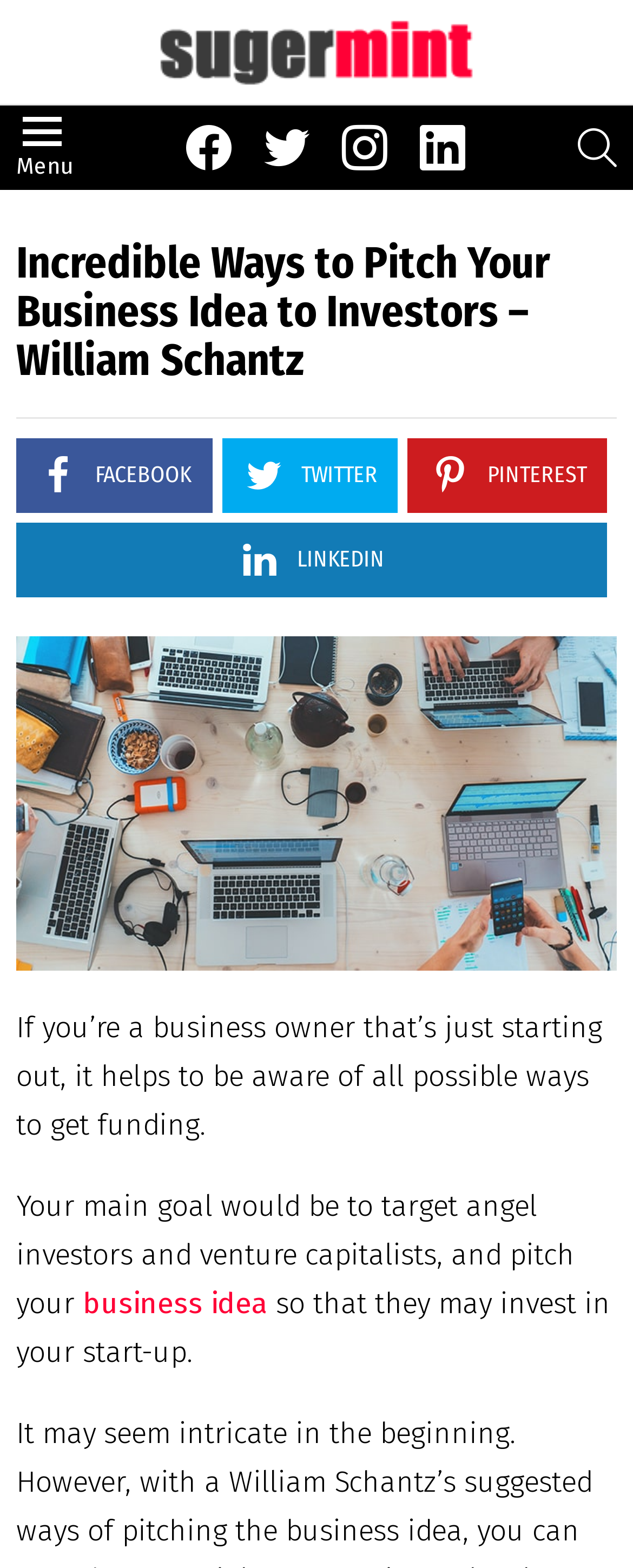Please identify the bounding box coordinates of the element's region that I should click in order to complete the following instruction: "Visit the Facebook page". The bounding box coordinates consist of four float numbers between 0 and 1, i.e., [left, top, right, bottom].

[0.026, 0.279, 0.335, 0.327]